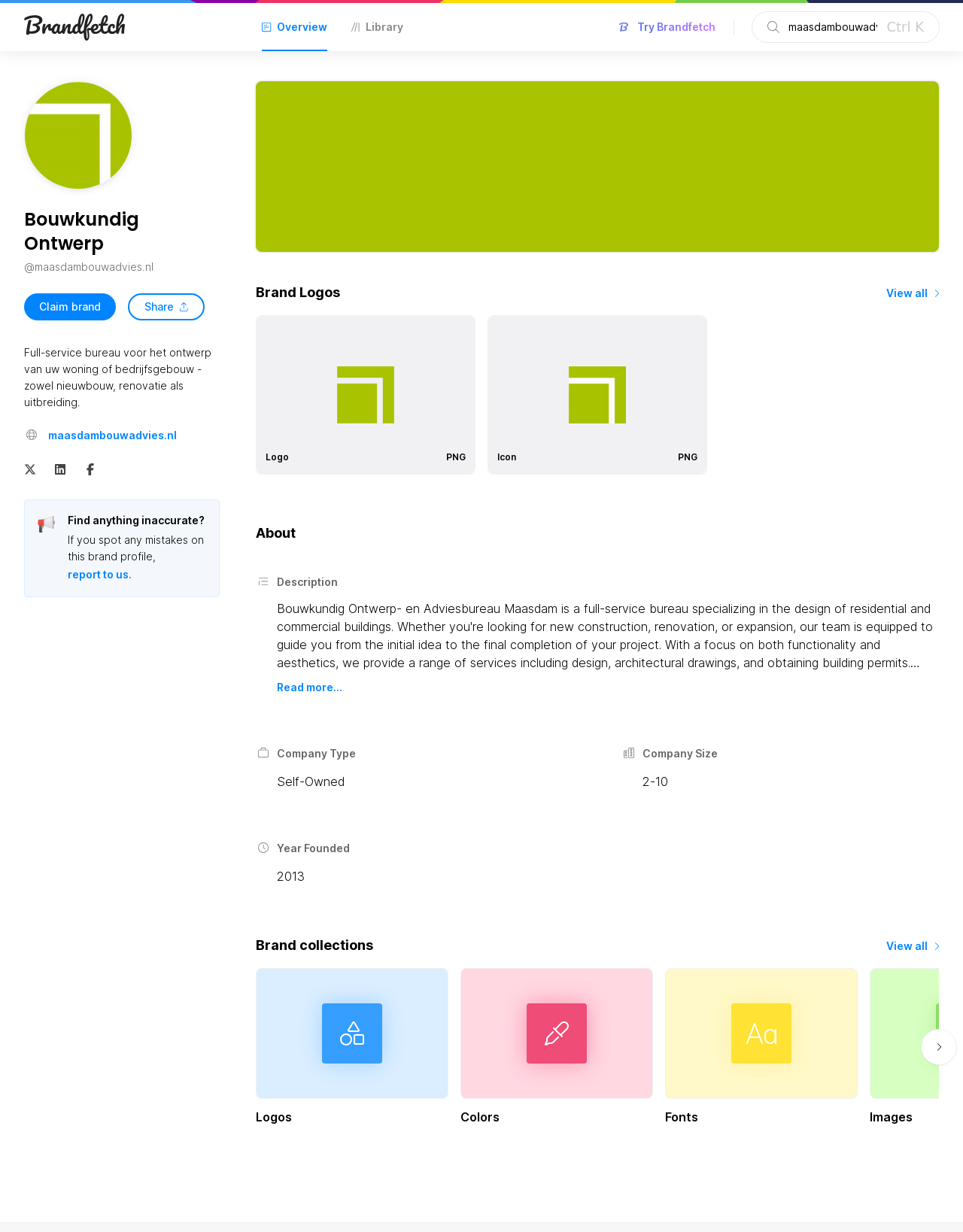Locate the bounding box coordinates of the clickable area needed to fulfill the instruction: "View all brand collections".

[0.92, 0.759, 0.975, 0.776]